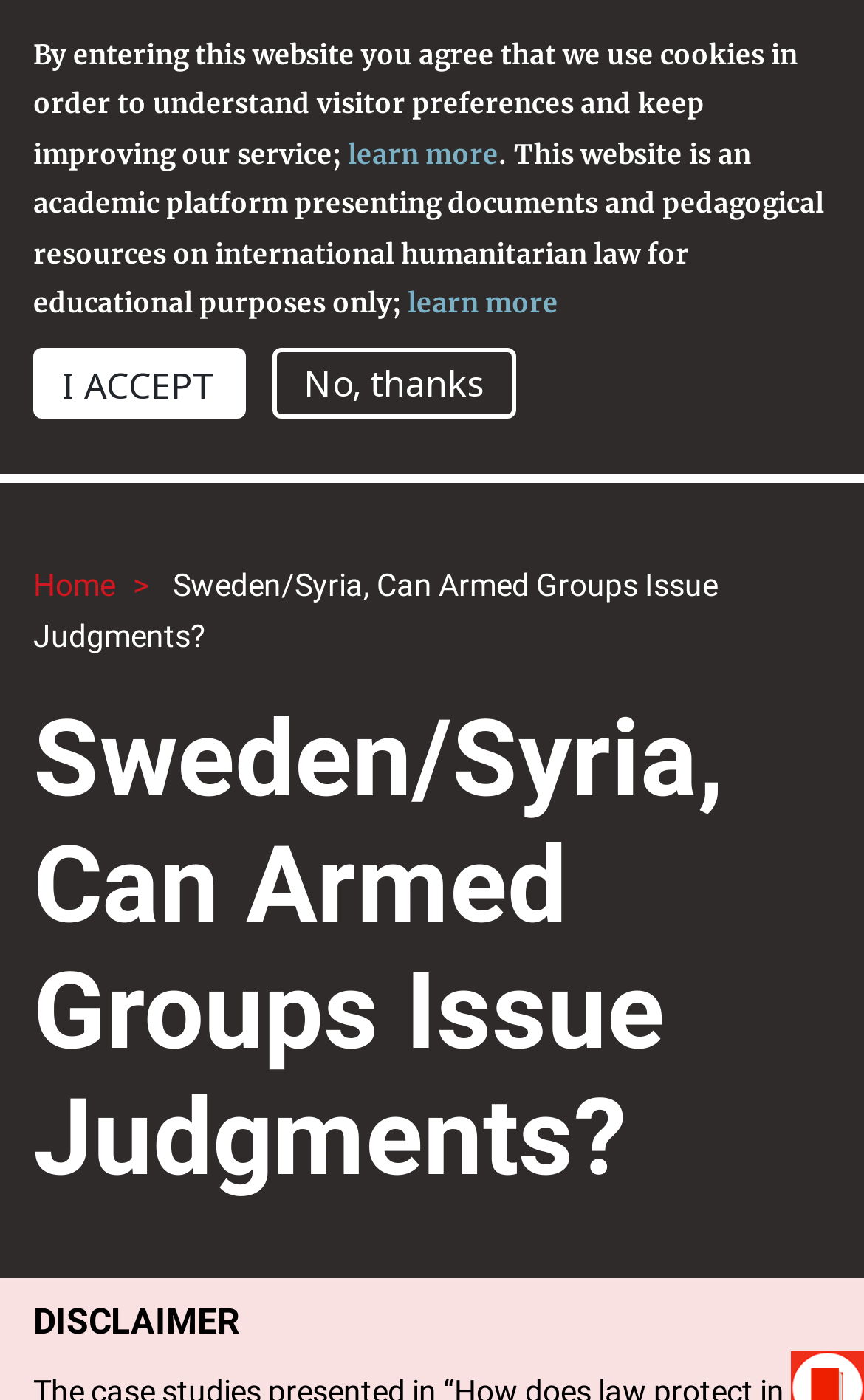What is the navigation section called?
Based on the image, answer the question with a single word or brief phrase.

ICRC Navigation